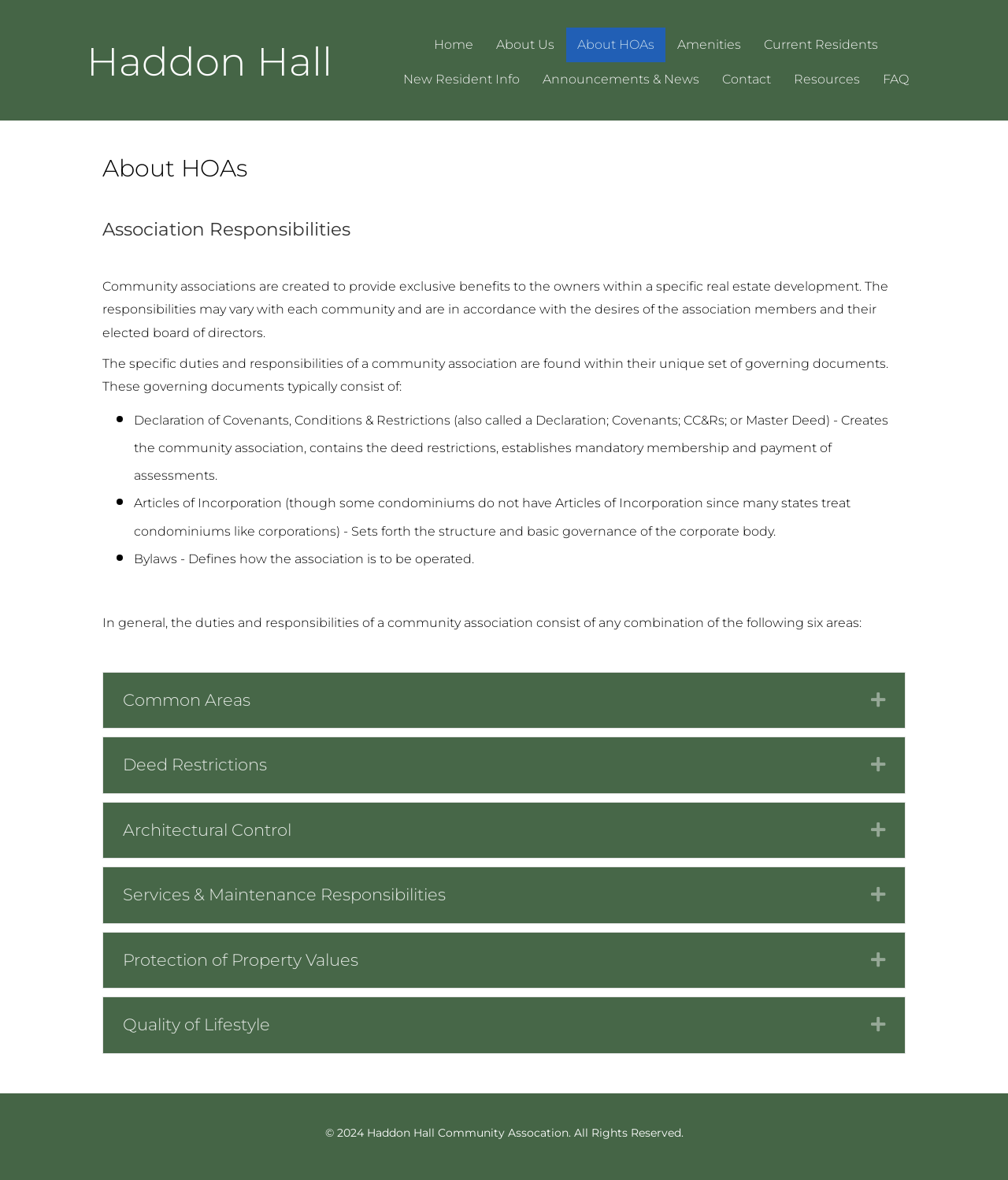Pinpoint the bounding box coordinates of the area that must be clicked to complete this instruction: "Click Home".

[0.419, 0.023, 0.48, 0.053]